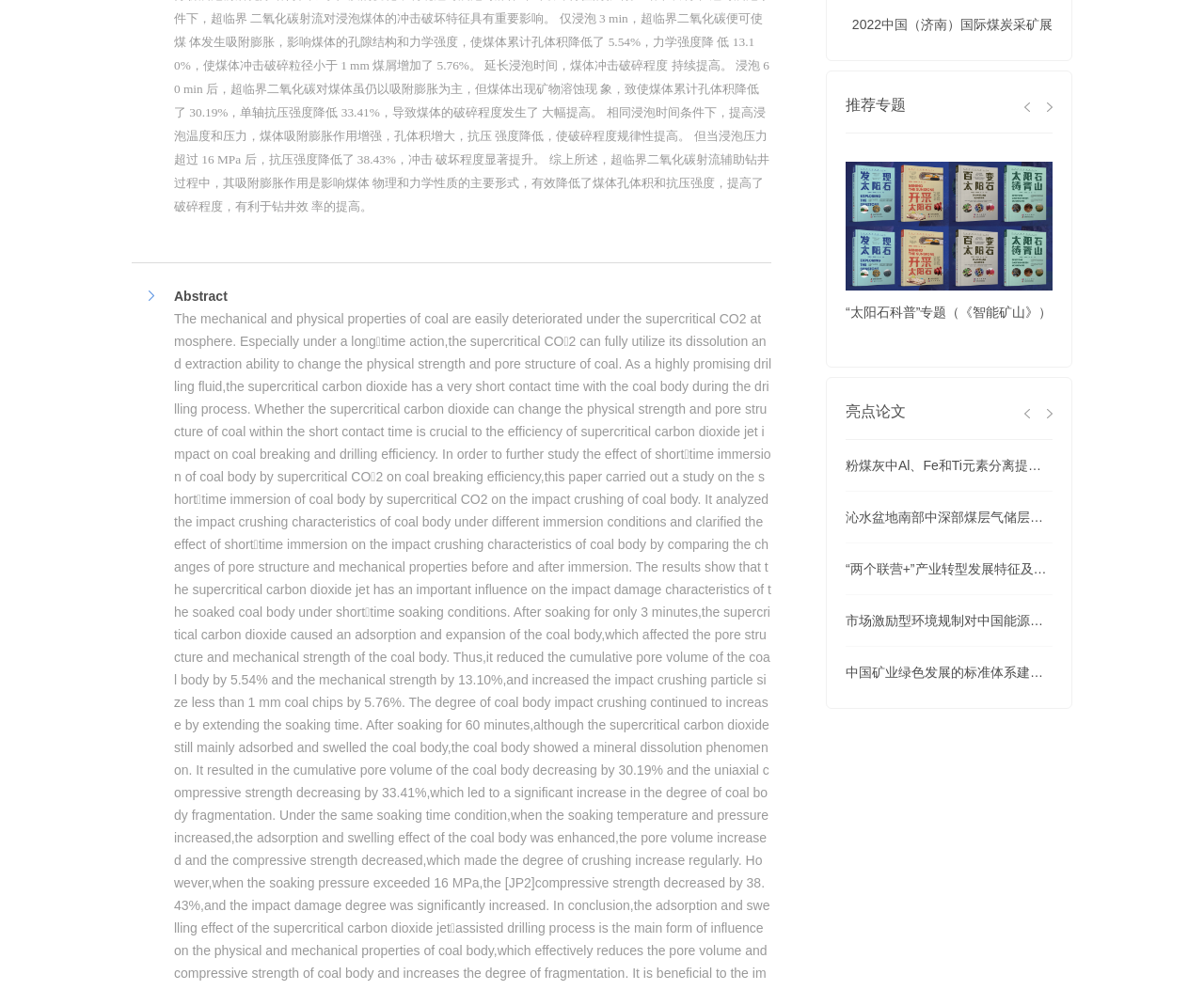Identify the bounding box coordinates of the clickable region necessary to fulfill the following instruction: "check highlighted papers". The bounding box coordinates should be four float numbers between 0 and 1, i.e., [left, top, right, bottom].

[0.702, 0.408, 0.752, 0.424]